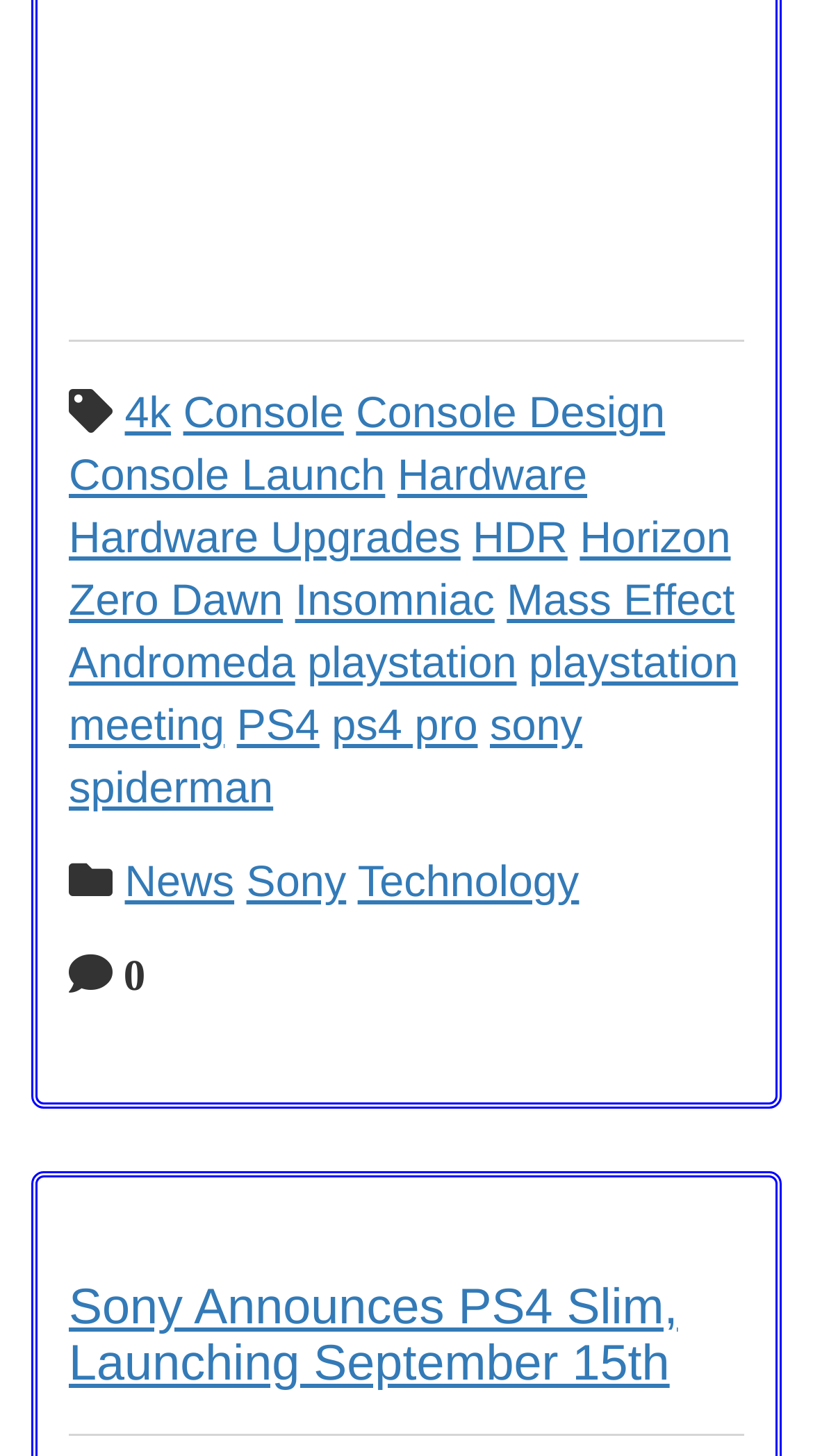What is the date of the console launch?
Based on the image, give a concise answer in the form of a single word or short phrase.

September 15th